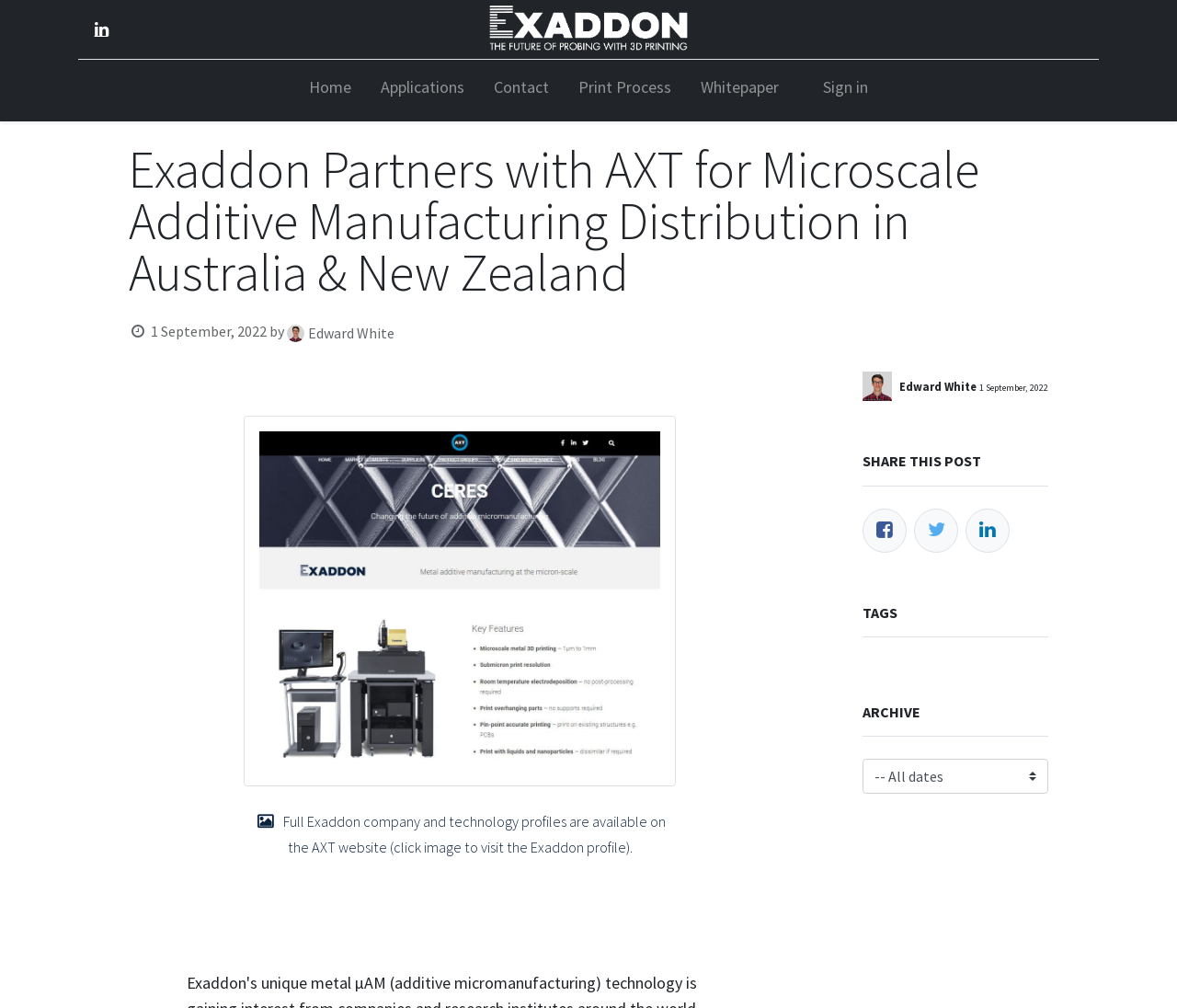Find the bounding box coordinates for the element that must be clicked to complete the instruction: "Sign in". The coordinates should be four float numbers between 0 and 1, indicated as [left, top, right, bottom].

[0.699, 0.06, 0.738, 0.121]